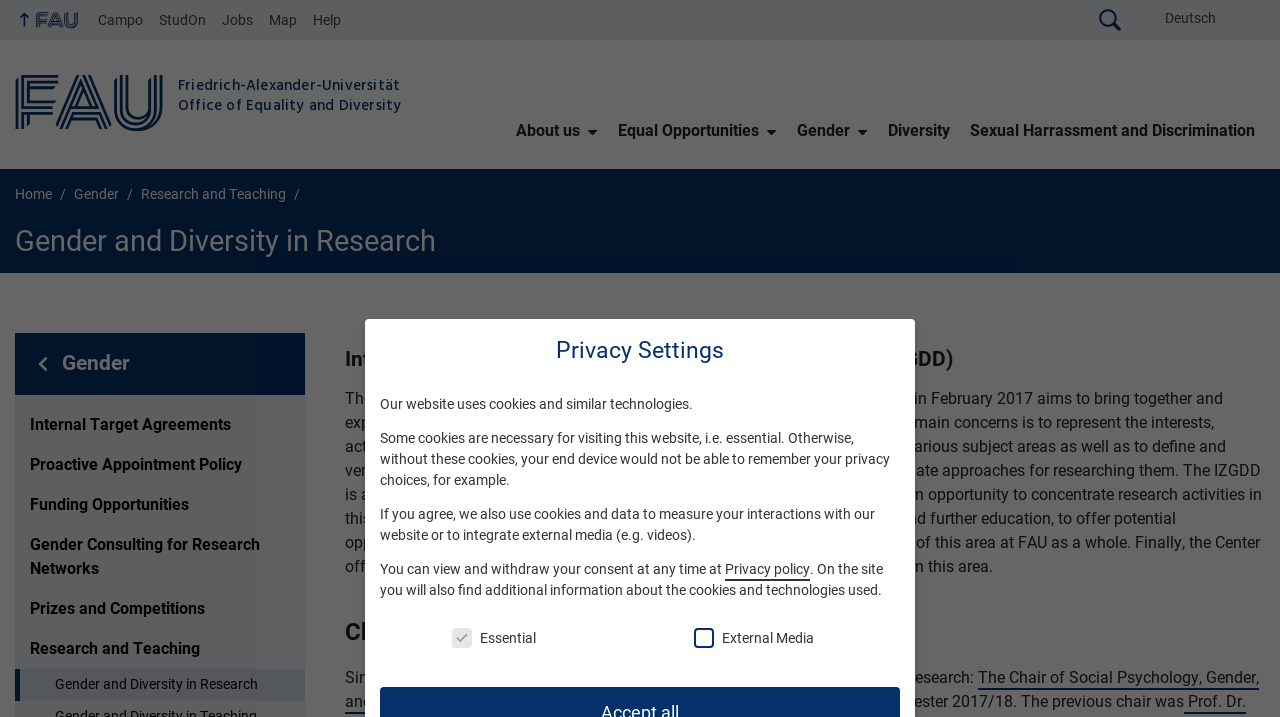Provide a comprehensive caption for the webpage.

The webpage is about the Interdisciplinary Center Gender – Difference – Diversity (IZGDD) at the Friedrich-Alexander University Erlangen-Nürnberg (FAU). At the top, there are three "Skip" links, followed by a navigation menu with links to the central FAU website, search, language switcher, and other university-related pages.

Below the navigation menu, there is a main navigation section with buttons for "About us", "Equal Opportunities", "Gender", and "Diversity", as well as links to "Sexual Harassment and Discrimination" and other related topics.

The main content of the page is divided into several sections. The first section has a heading "Gender and Diversity in Research" and describes the IZGDD, its establishment, and its goals. The text explains that the center aims to bring together and expand existing key priorities in individual disciplines at FAU, representing the interests, activities, and expertise of relevance to gender, difference, and diversity.

The next section has a heading "Chair of Social Psychology, Gender, and Diversity" and describes the professorship at FAU that focuses on gender research. The text mentions that the current chair, Prof. Dr. Susanne Bruckmüller, has been in the position since winter semester 2017/18.

Further down the page, there is a section about privacy settings, which explains how the website uses cookies and similar technologies. The section provides information about essential cookies, external media, and allows users to view and withdraw their consent.

Throughout the page, there are several links to related topics, such as internal target agreements, proactive appointment policy, funding opportunities, and prizes and competitions. There are also images, including the FAU logo, and icons for navigation and search.